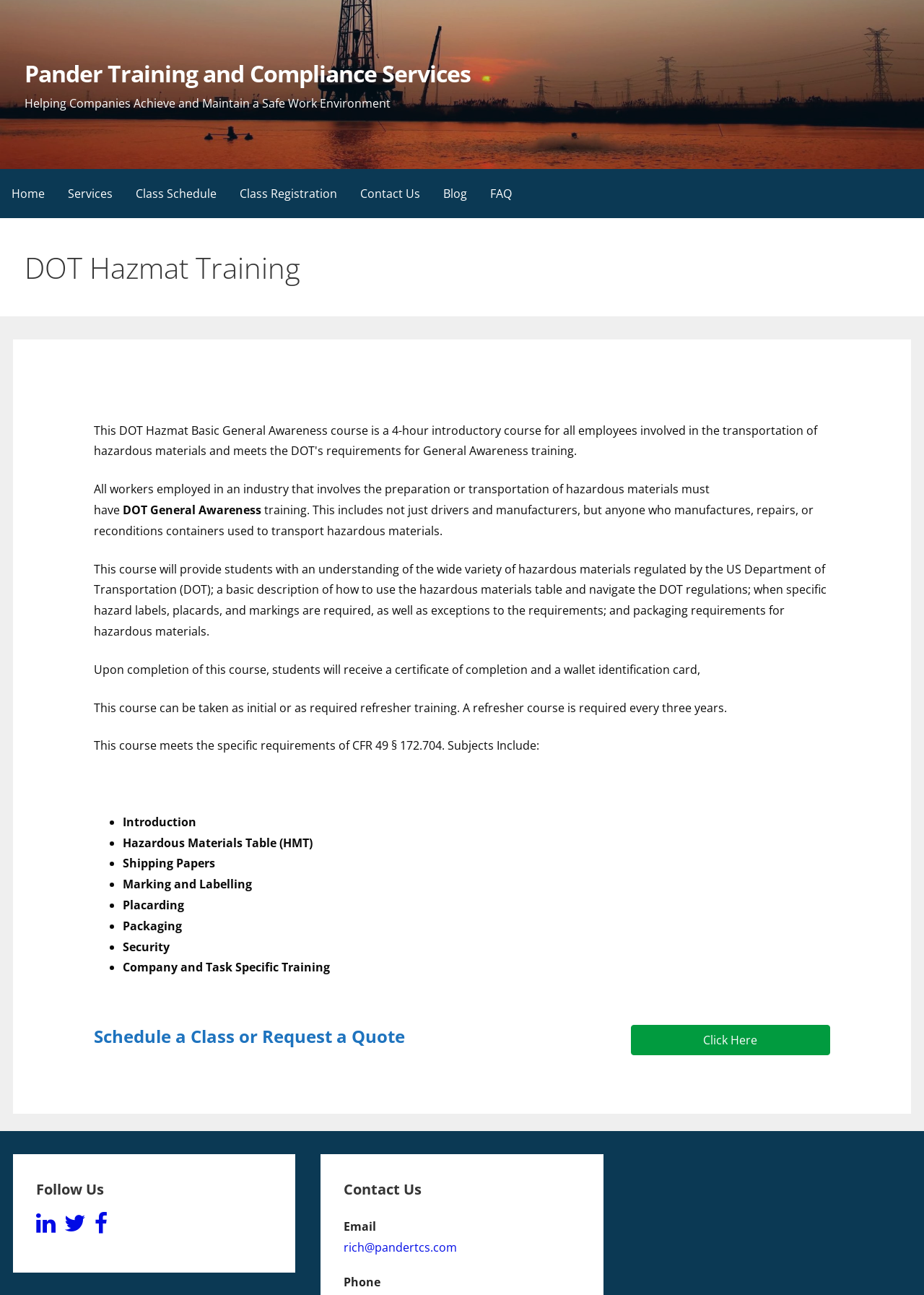Identify the bounding box coordinates for the UI element described by the following text: "Pander Training and Compliance Services". Provide the coordinates as four float numbers between 0 and 1, in the format [left, top, right, bottom].

[0.026, 0.045, 0.51, 0.069]